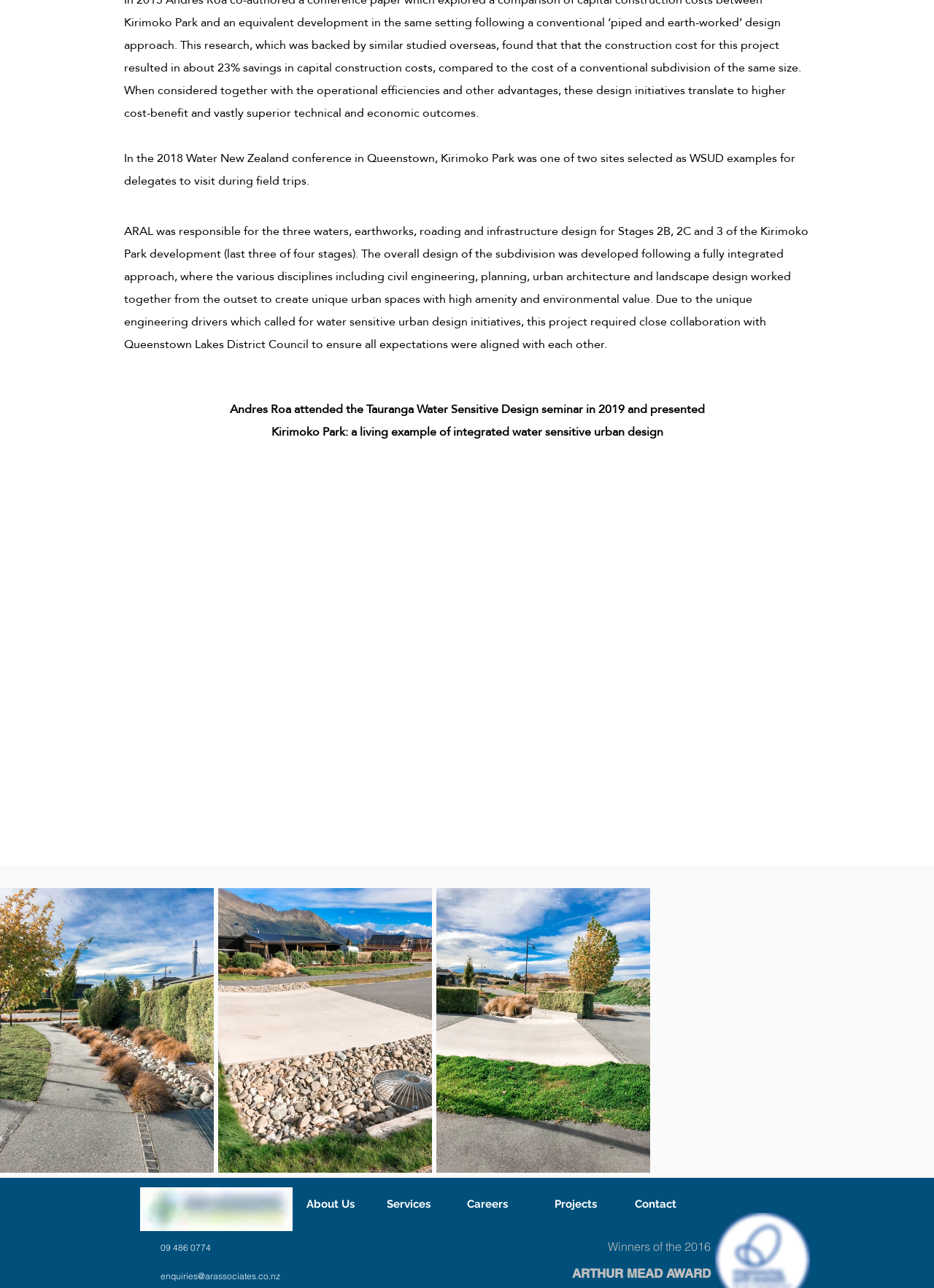Give a short answer to this question using one word or a phrase:
What is the email address provided on this webpage?

enquiries@arassociates.co.nz